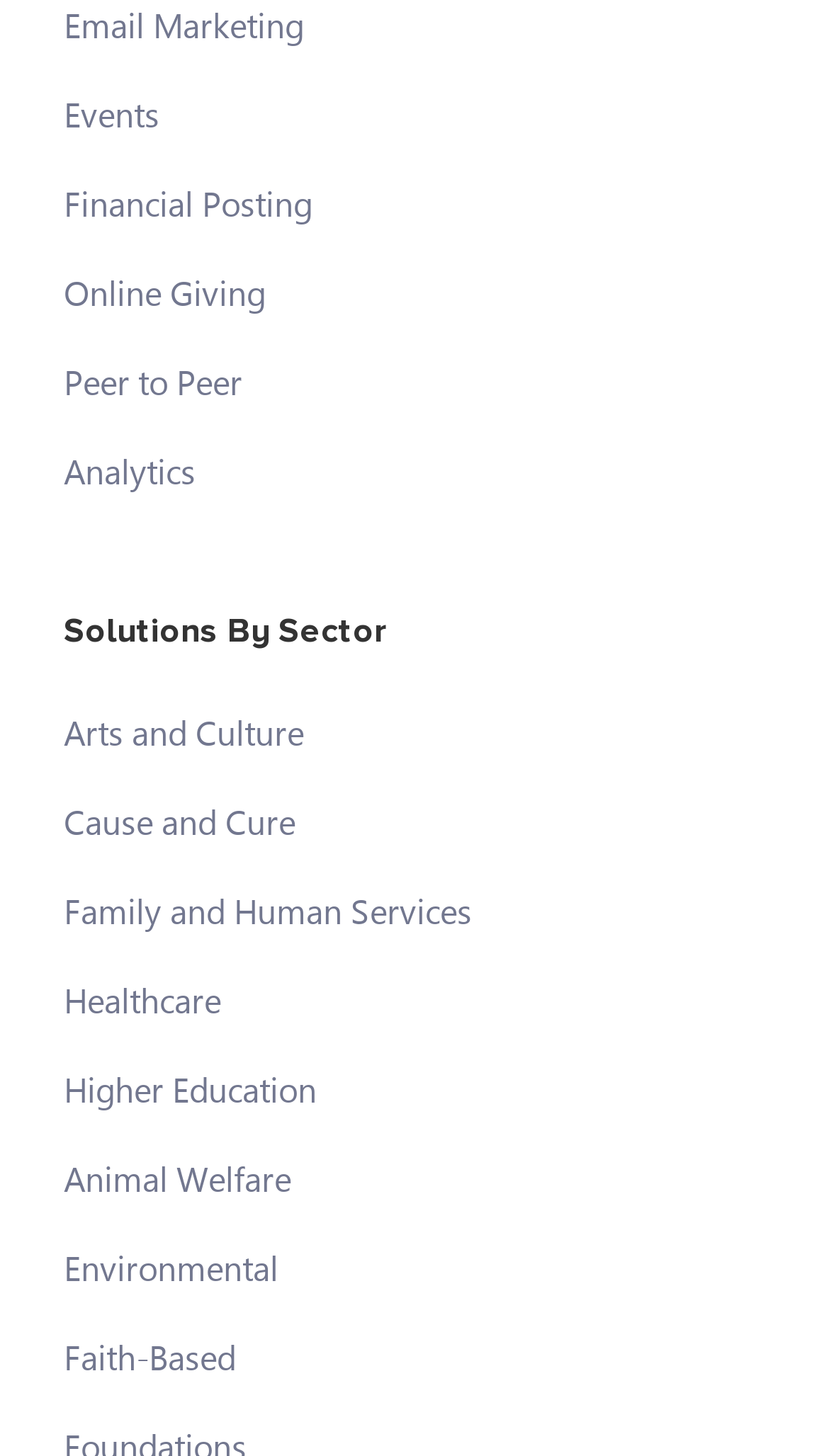Pinpoint the bounding box coordinates of the clickable area needed to execute the instruction: "View Solutions By Sector". The coordinates should be specified as four float numbers between 0 and 1, i.e., [left, top, right, bottom].

[0.077, 0.421, 0.923, 0.463]